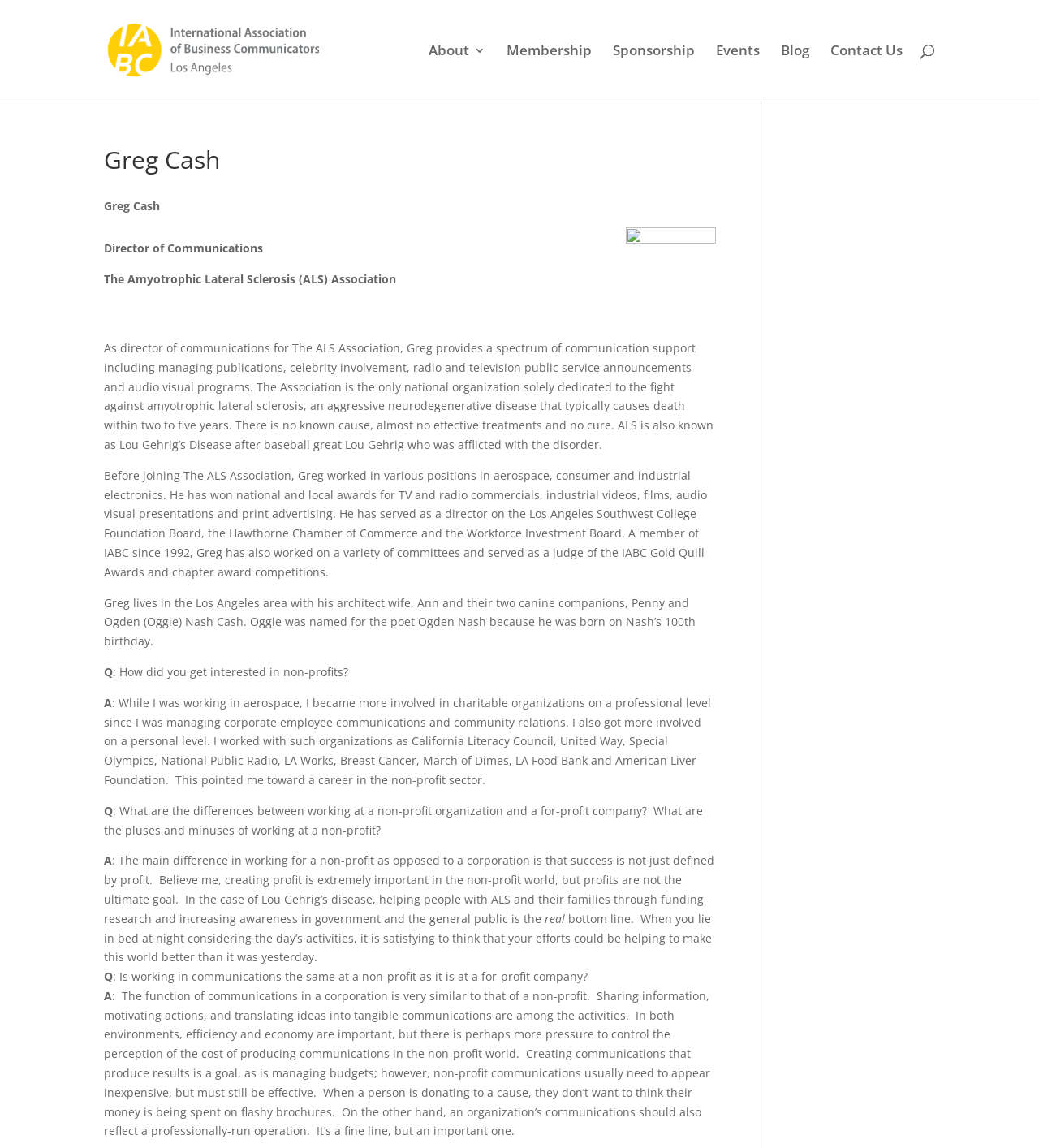Refer to the image and offer a detailed explanation in response to the question: What is Greg Cash's profession?

Based on the webpage, Greg Cash is the Director of Communications for The ALS Association, which is mentioned in the StaticText element with ID 218.